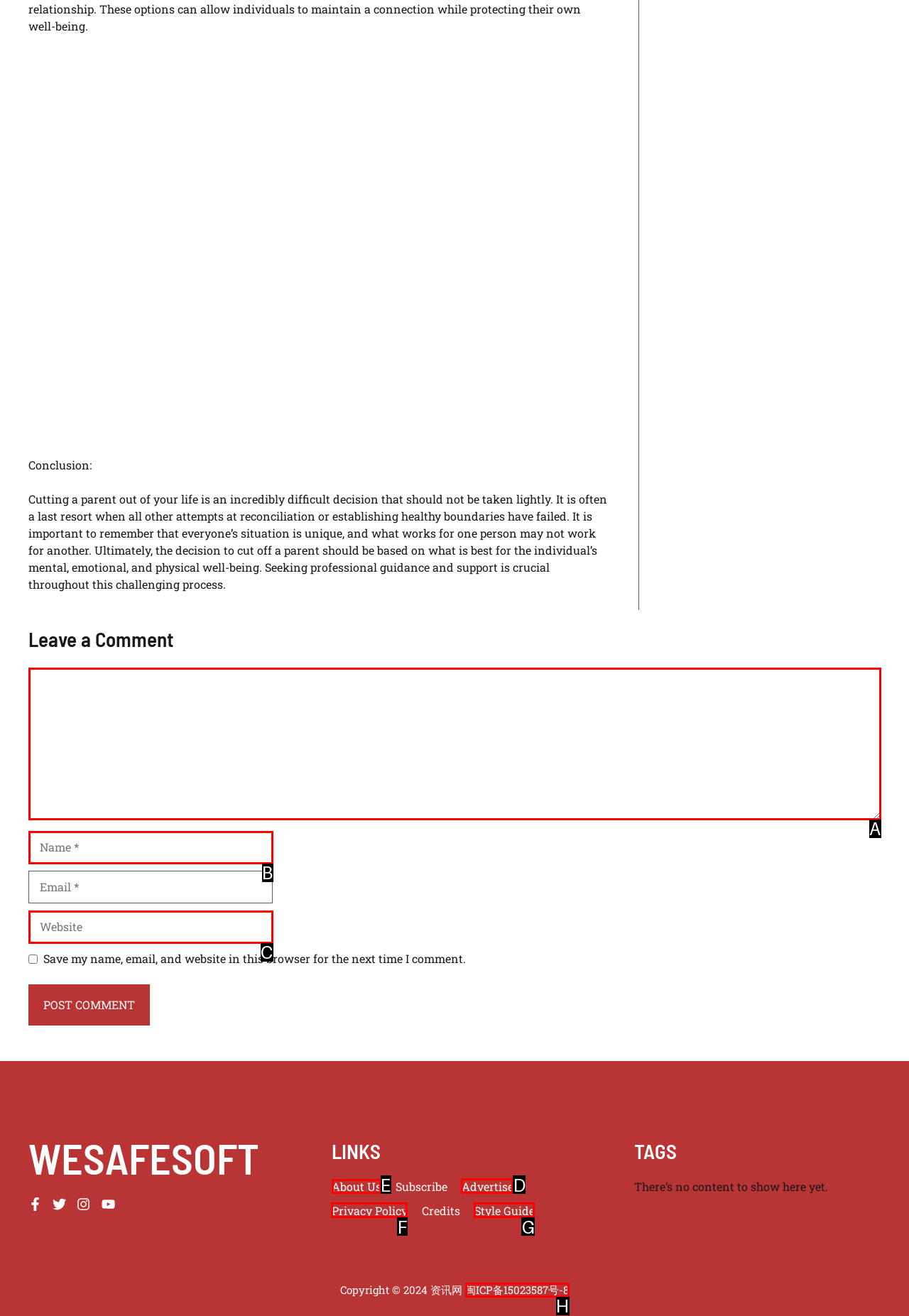Tell me which one HTML element I should click to complete the following task: Visit the About Us page Answer with the option's letter from the given choices directly.

E